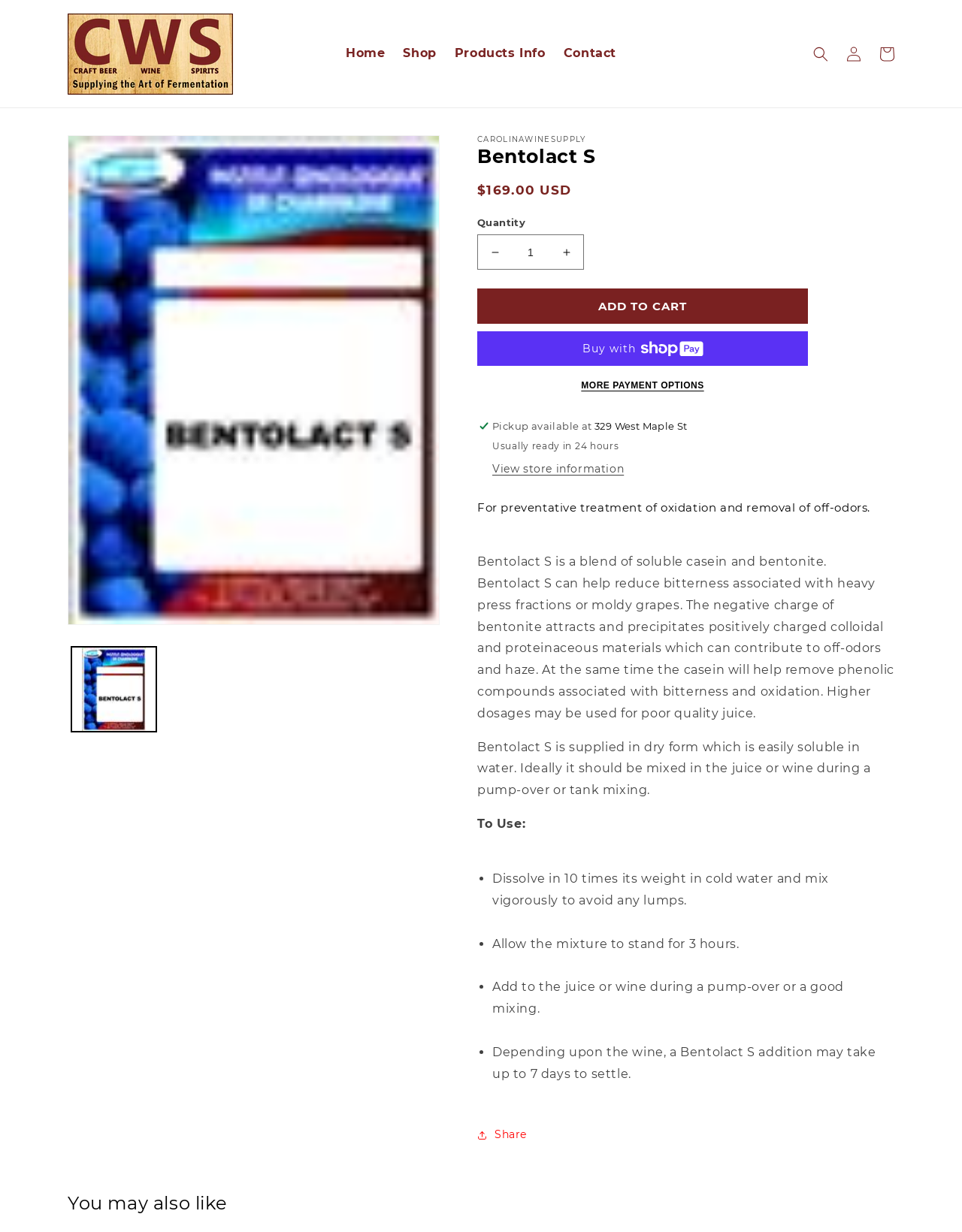From the given element description: "Decrease quantity for Bentolact S", find the bounding box for the UI element. Provide the coordinates as four float numbers between 0 and 1, in the order [left, top, right, bottom].

[0.497, 0.19, 0.532, 0.219]